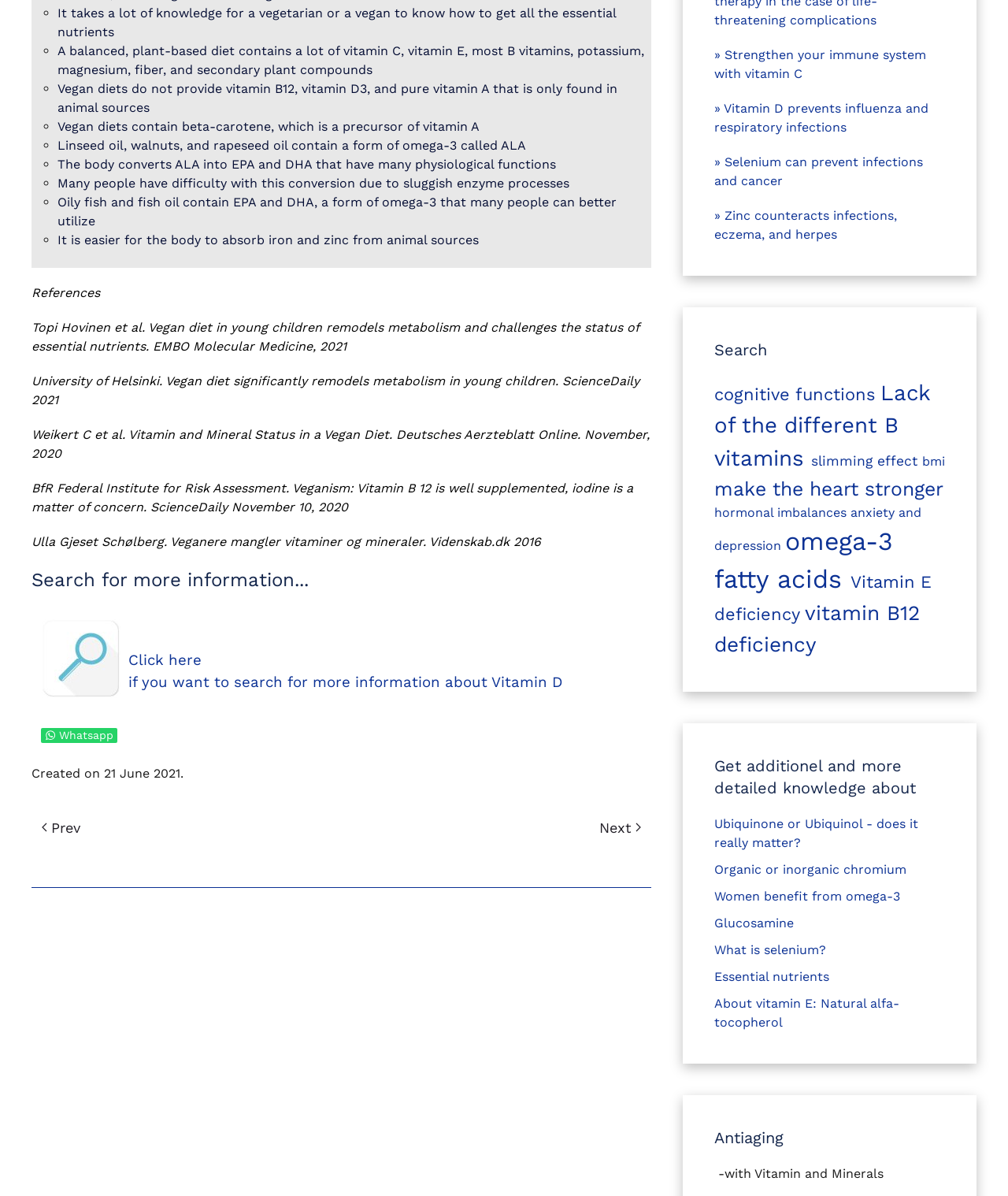Bounding box coordinates must be specified in the format (top-left x, top-left y, bottom-right x, bottom-right y). All values should be floating point numbers between 0 and 1. What are the bounding box coordinates of the UI element described as: cognitive functions

[0.708, 0.321, 0.873, 0.338]